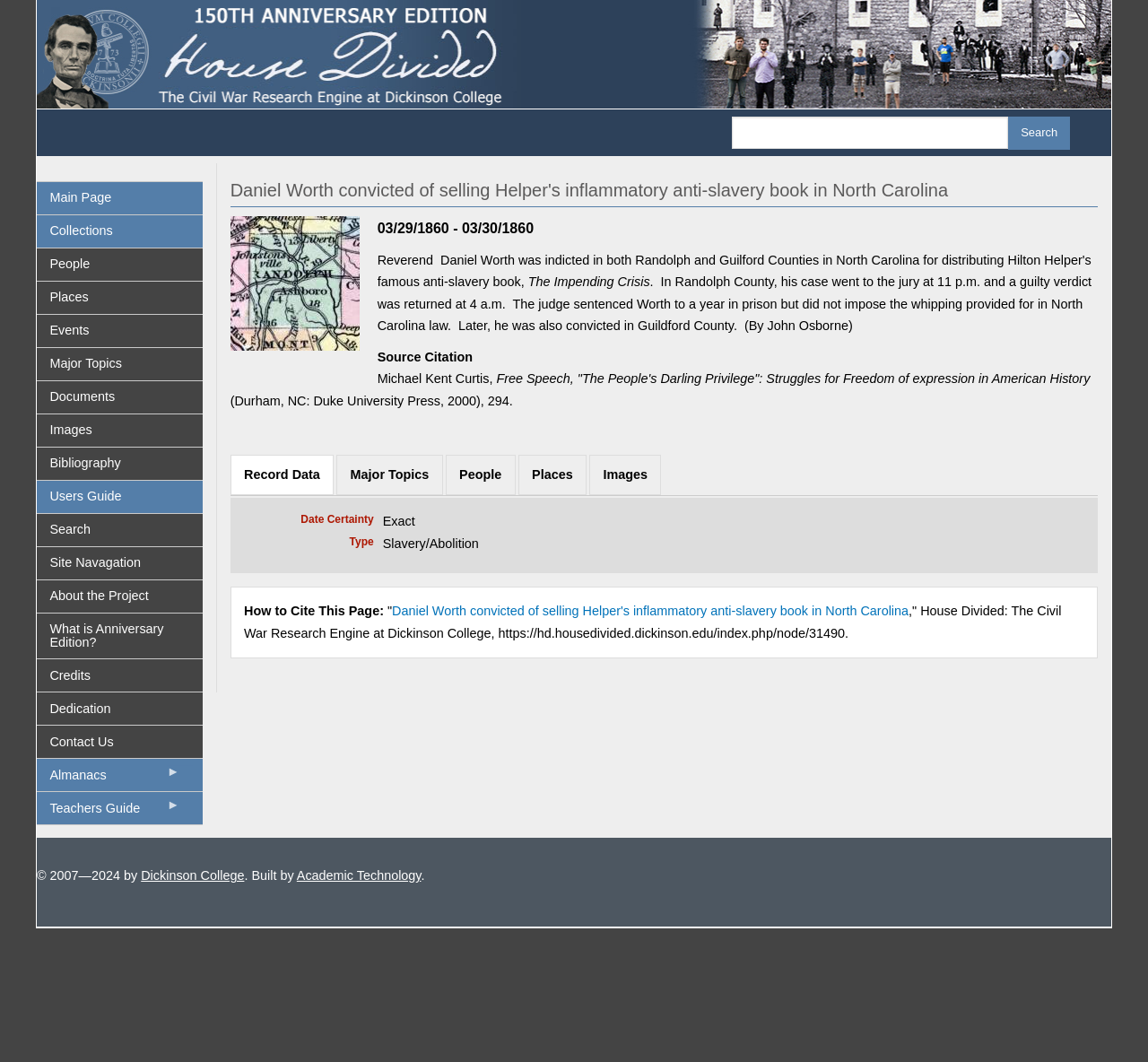What is the title of the article?
Please provide a full and detailed response to the question.

I found the title of the article by looking at the main heading element, which is located at the top of the webpage and has a bounding box coordinate of [0.201, 0.17, 0.956, 0.188]. The text content of this element is 'Daniel Worth convicted of selling Helper's inflammatory anti-slavery book in North Carolina'.